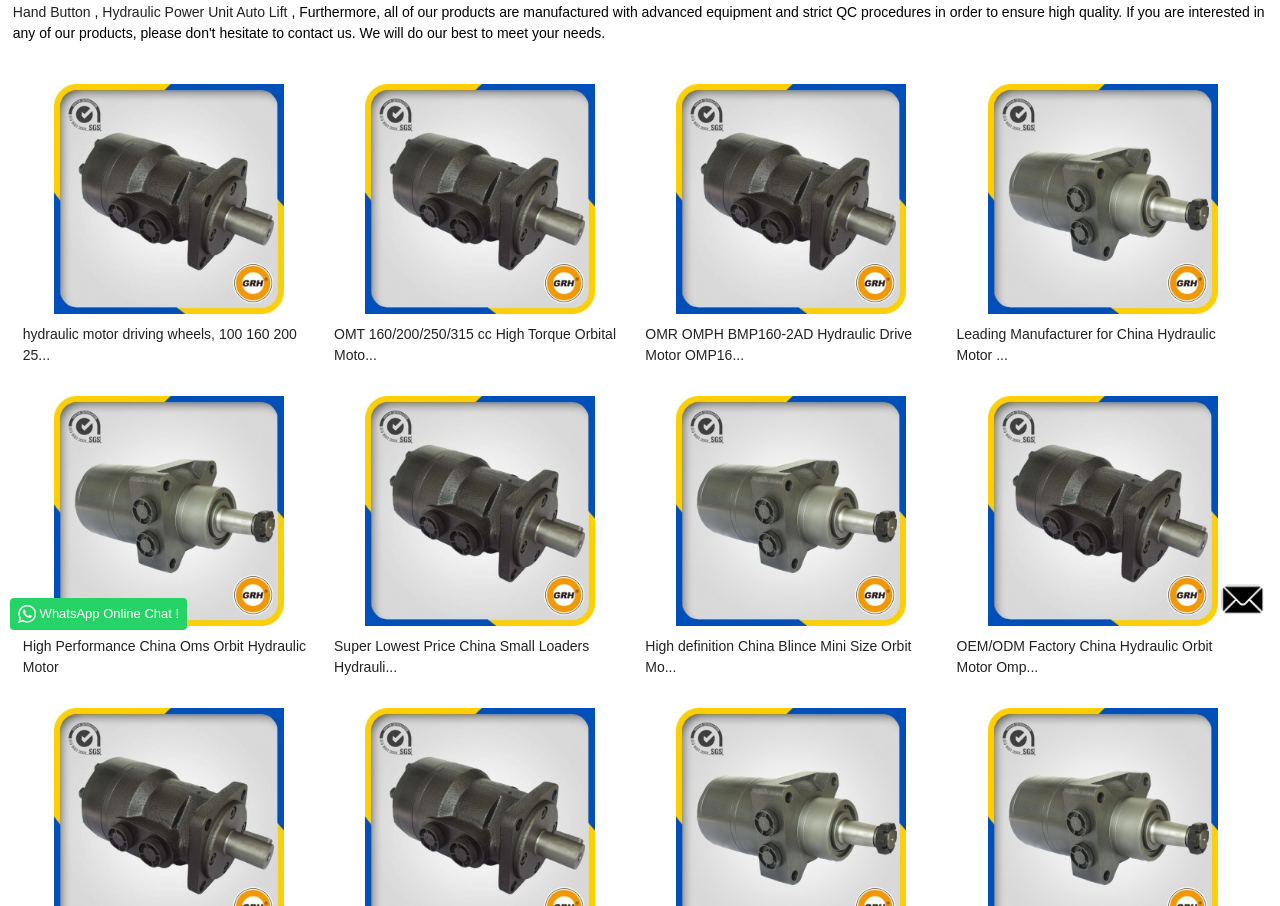Identify the bounding box coordinates of the HTML element based on this description: "parent_node: HomeOrbit Motor".

[0.953, 0.645, 0.988, 0.679]